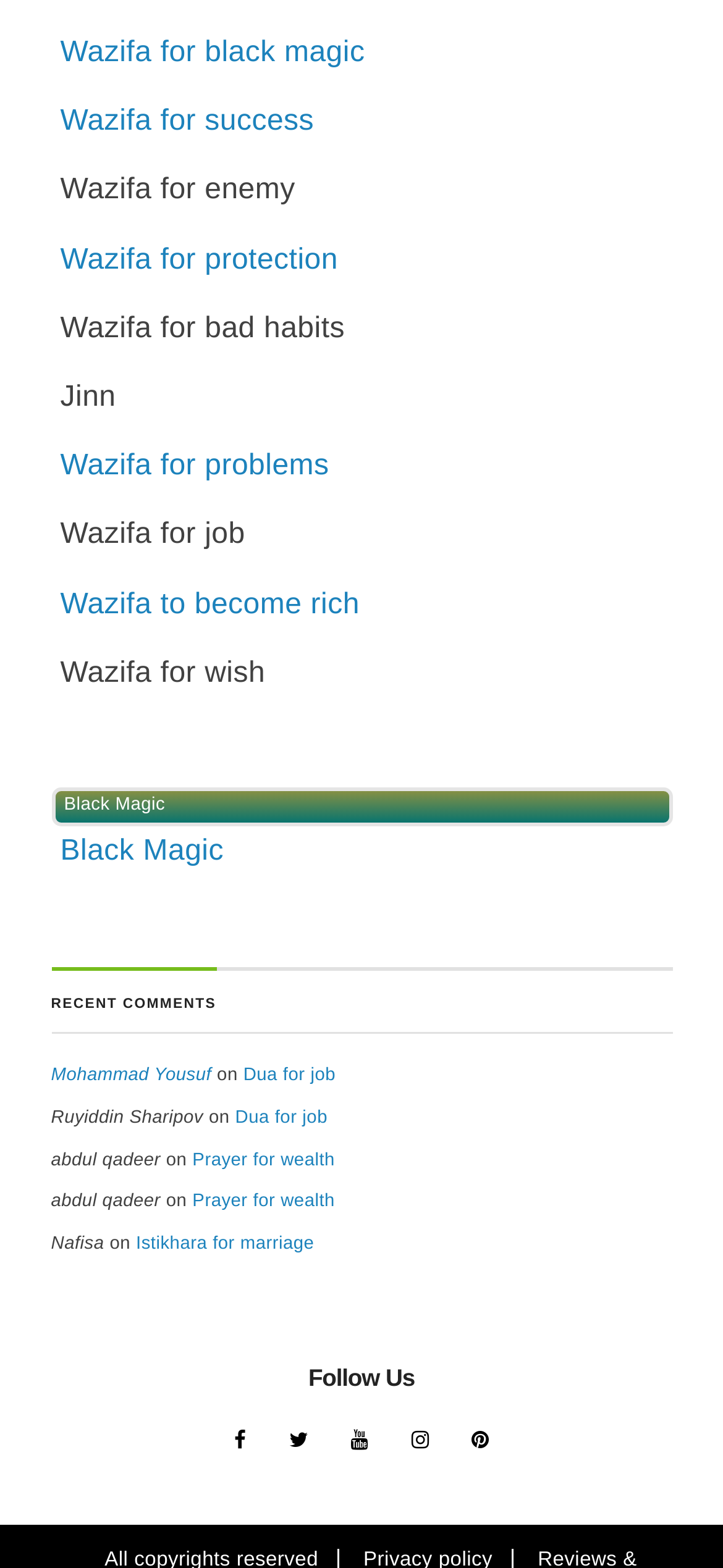Specify the bounding box coordinates of the area that needs to be clicked to achieve the following instruction: "View Wazifa for job".

[0.083, 0.331, 0.339, 0.351]